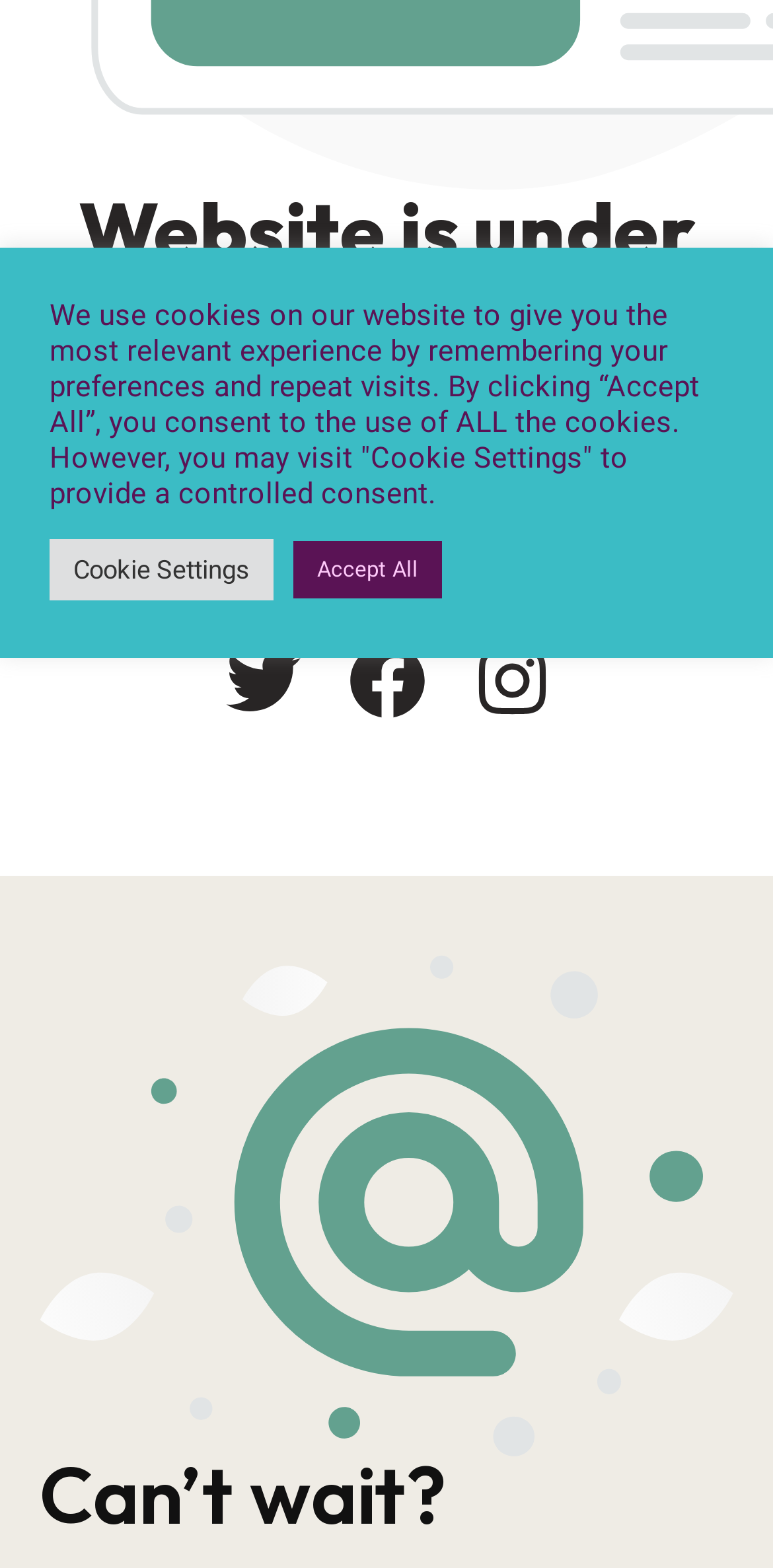Given the element description: "Accept All", predict the bounding box coordinates of this UI element. The coordinates must be four float numbers between 0 and 1, given as [left, top, right, bottom].

[0.379, 0.345, 0.572, 0.382]